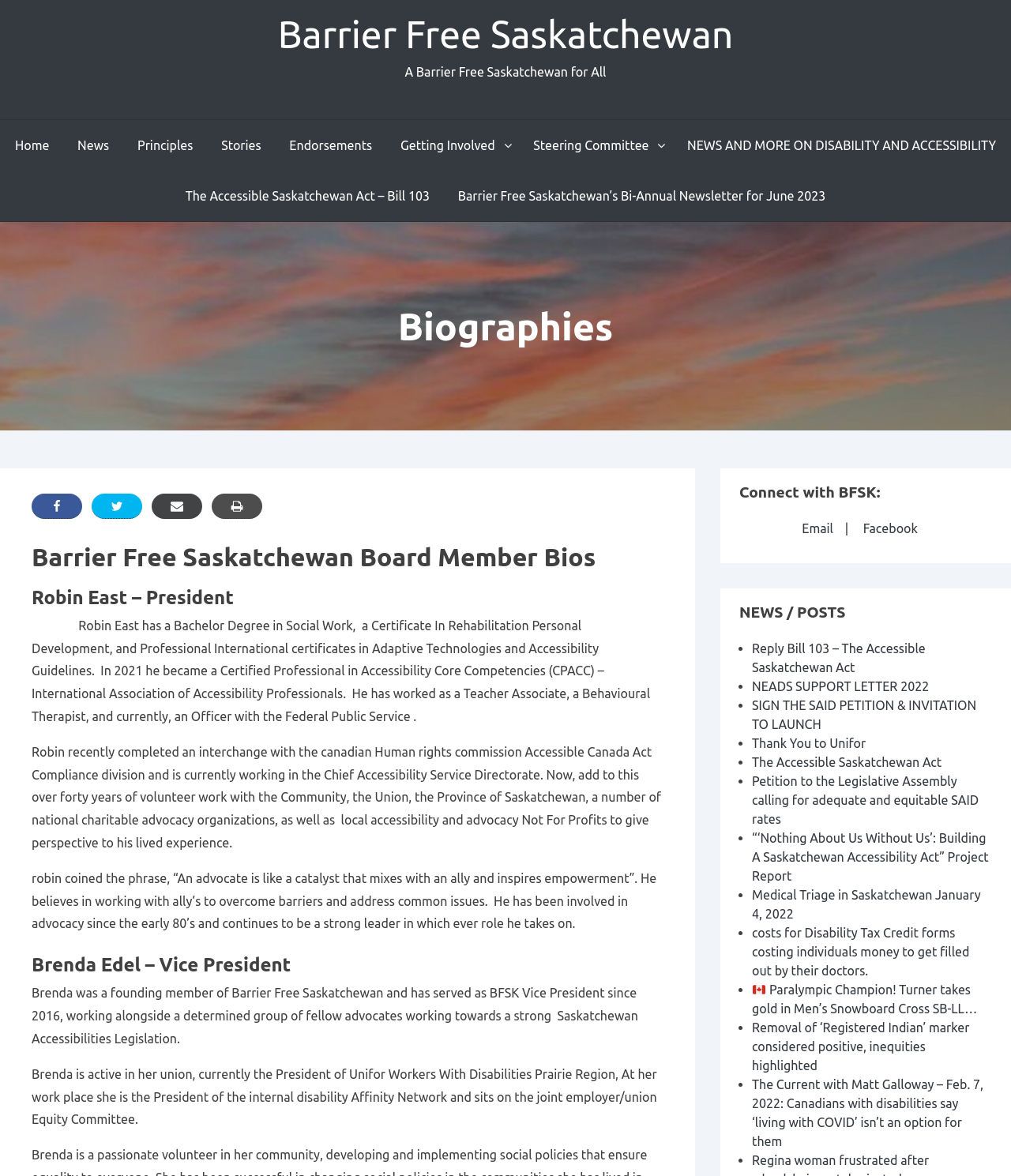Can you specify the bounding box coordinates for the region that should be clicked to fulfill this instruction: "Share on Facebook".

[0.031, 0.42, 0.081, 0.441]